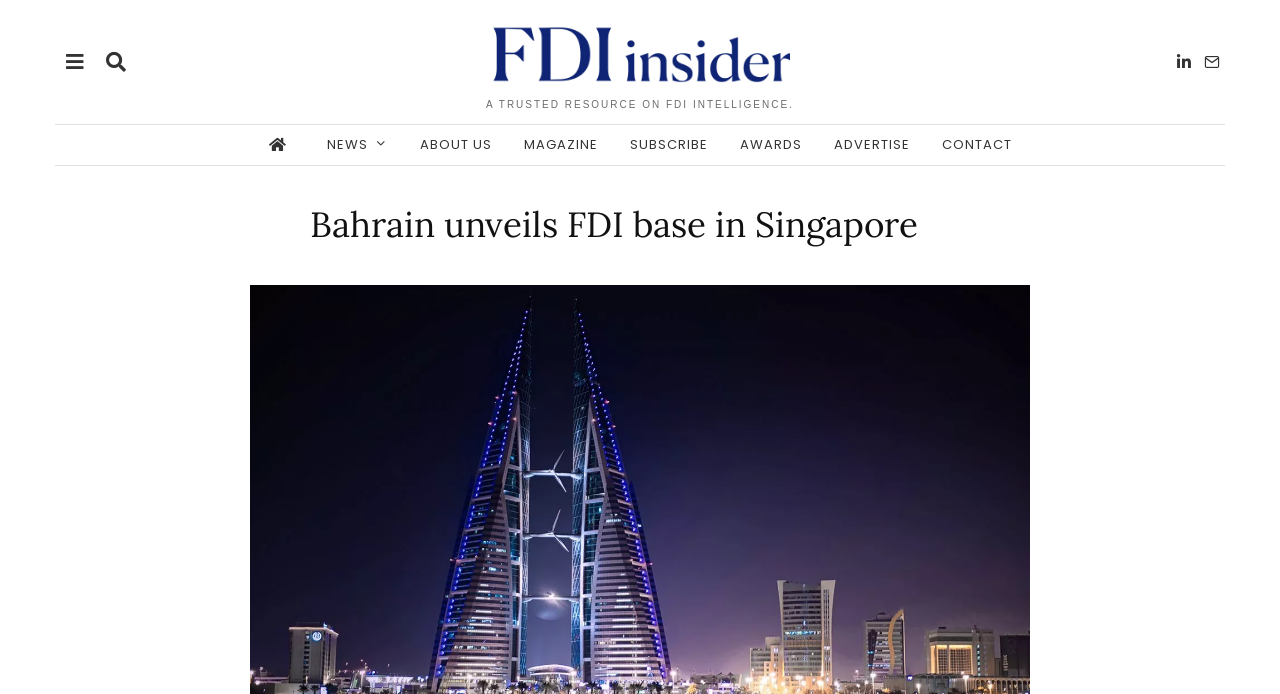Identify the bounding box coordinates for the UI element described as follows: "Subscribe". Ensure the coordinates are four float numbers between 0 and 1, formatted as [left, top, right, bottom].

[0.481, 0.18, 0.564, 0.238]